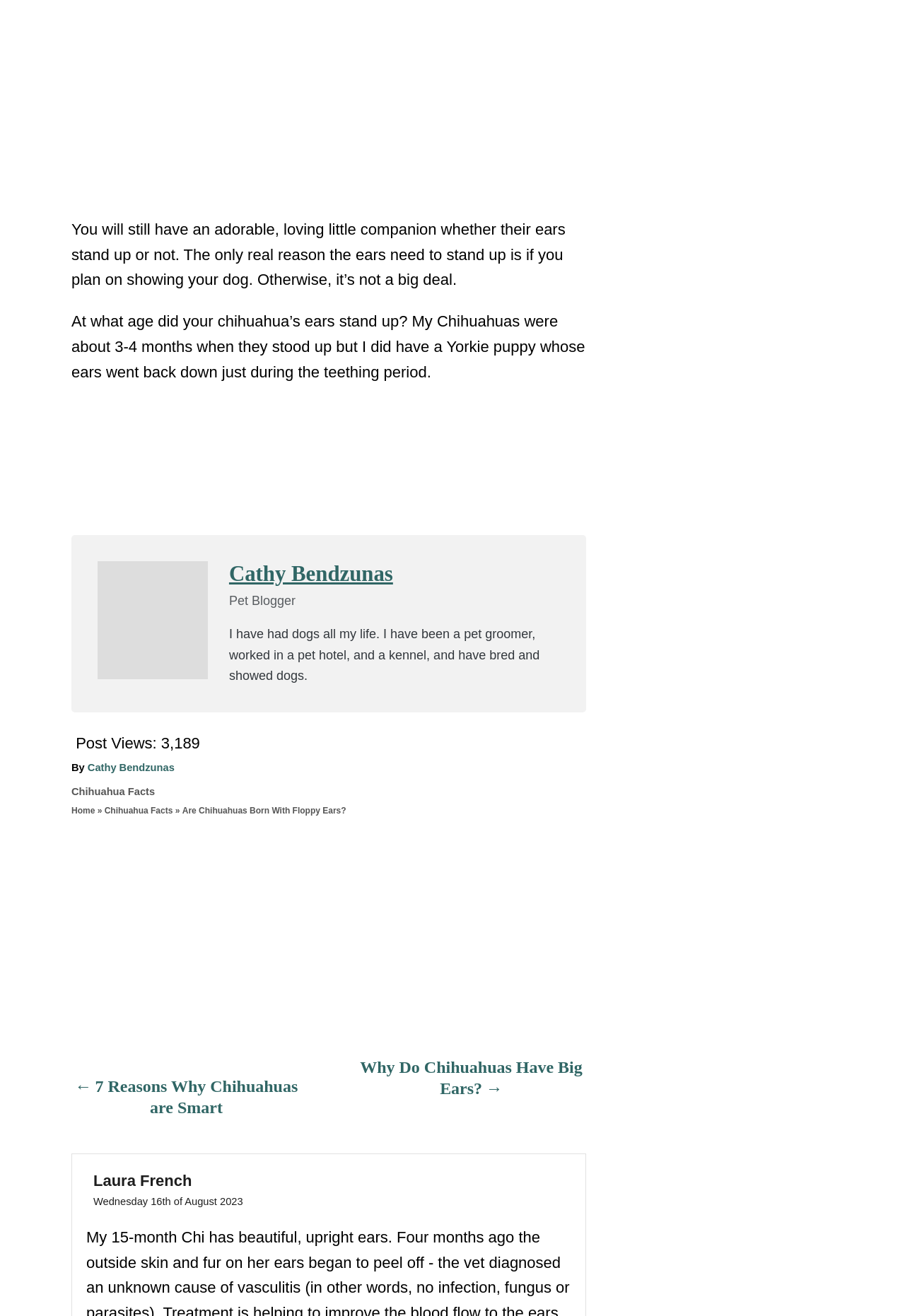Please answer the following question using a single word or phrase: 
What is the category of this article?

Chihuahua Facts